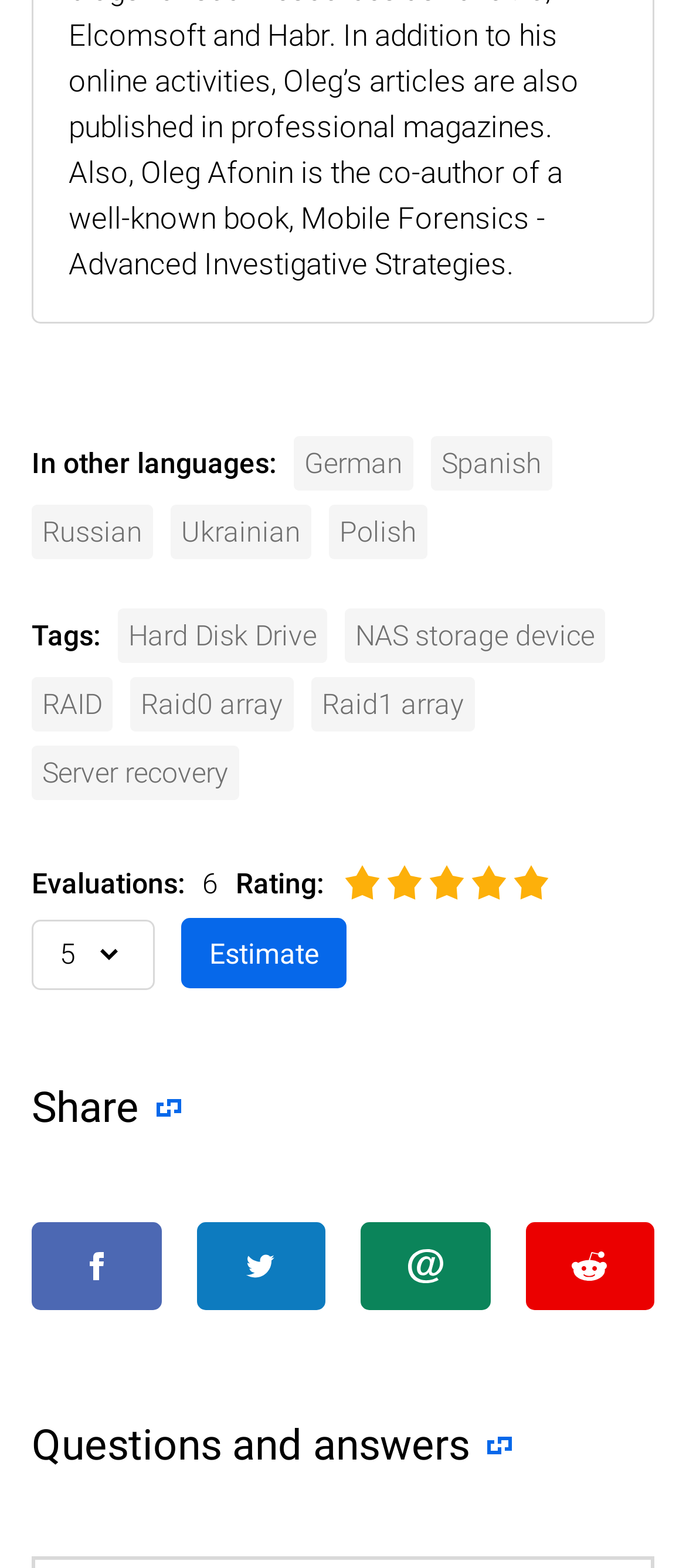Pinpoint the bounding box coordinates of the area that should be clicked to complete the following instruction: "View questions and answers". The coordinates must be given as four float numbers between 0 and 1, i.e., [left, top, right, bottom].

[0.046, 0.903, 0.954, 0.938]